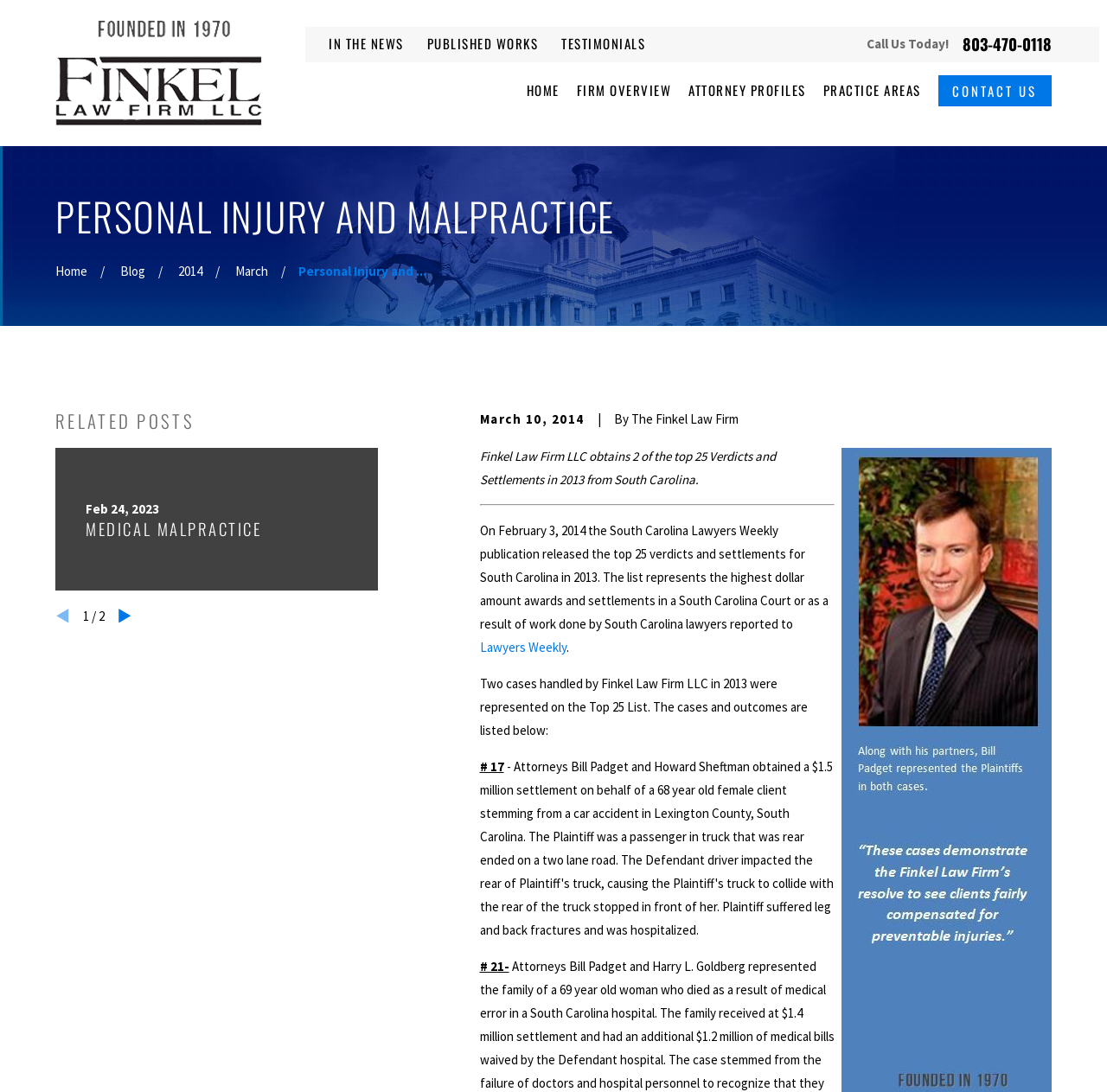What is the name of the law firm?
Give a detailed explanation using the information visible in the image.

I found the answer by looking at the image element with the text 'Finkel Law Firm LLC' which is located at the top of the webpage, indicating that it is the name of the law firm.